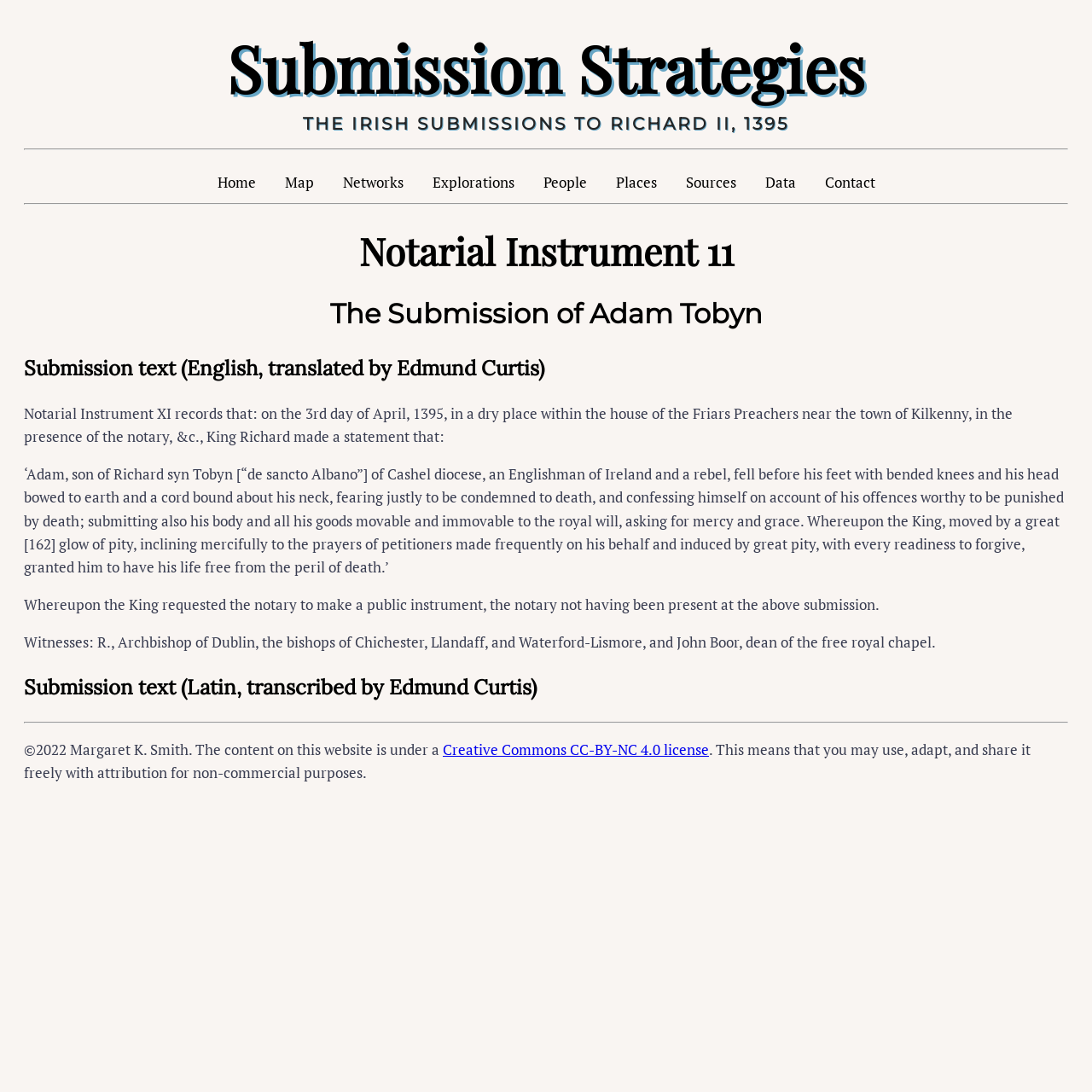Answer the question using only a single word or phrase: 
How many separators are there on the webpage?

3